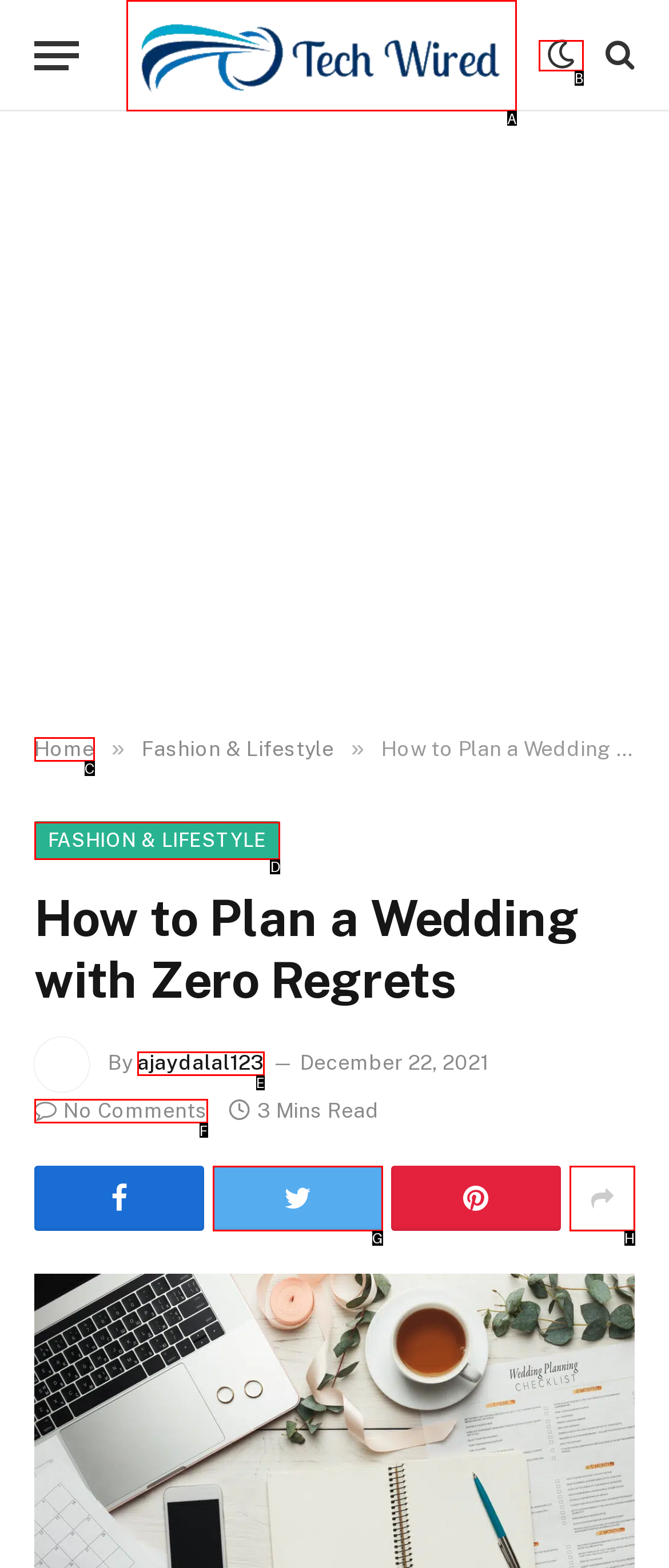Identify the option that best fits this description: Fashion & Lifestyle
Answer with the appropriate letter directly.

D